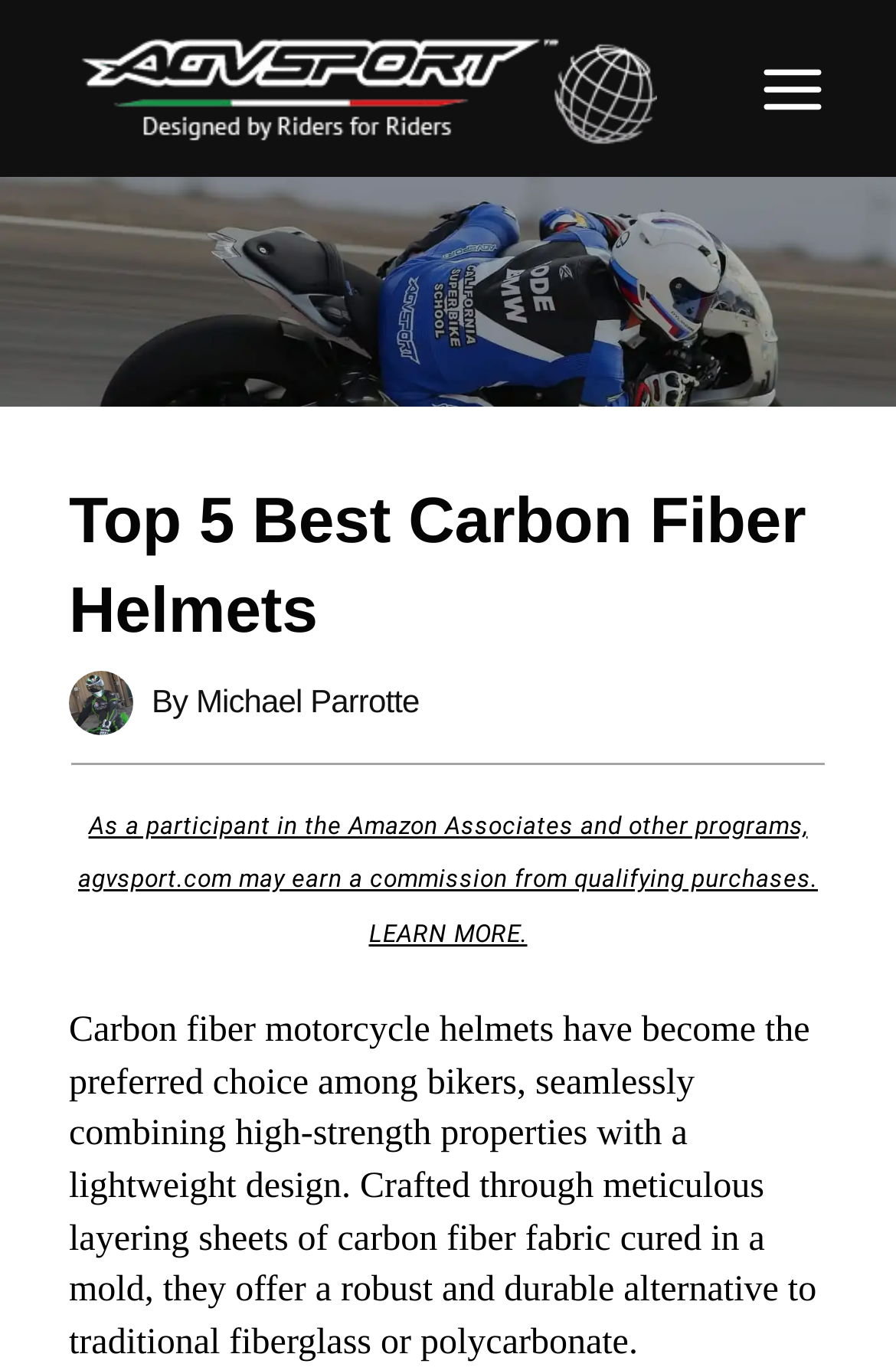Provide the bounding box coordinates in the format (top-left x, top-left y, bottom-right x, bottom-right y). All values are floating point numbers between 0 and 1. Determine the bounding box coordinate of the UI element described as: parent_node: By Michael Parrotte

[0.077, 0.49, 0.149, 0.537]